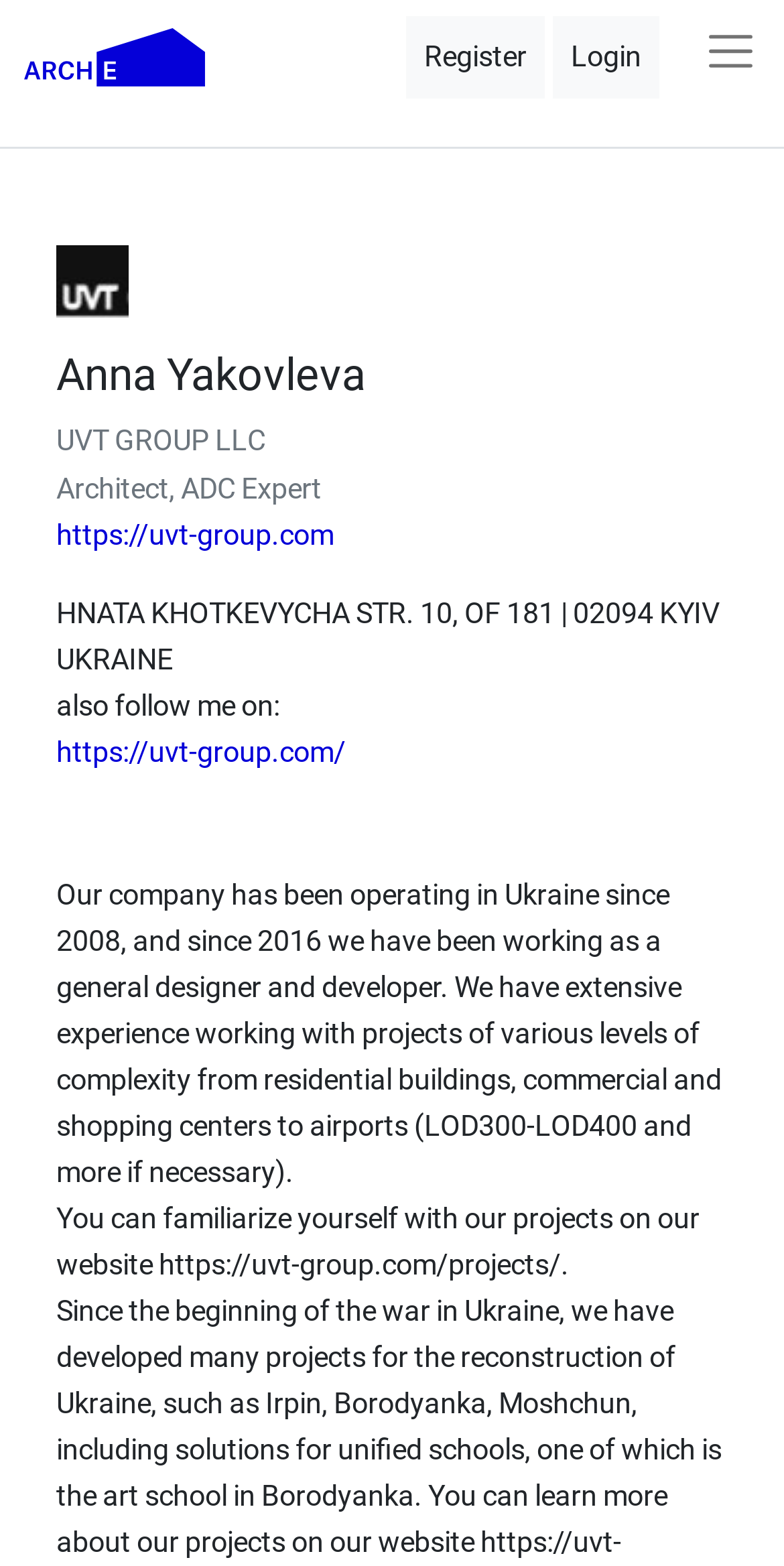Using details from the image, please answer the following question comprehensively:
What is the name of the architect?

I found the answer by looking at the heading element with the text 'Anna Yakovleva' which is located at the top of the webpage, indicating that it is the name of the architect.